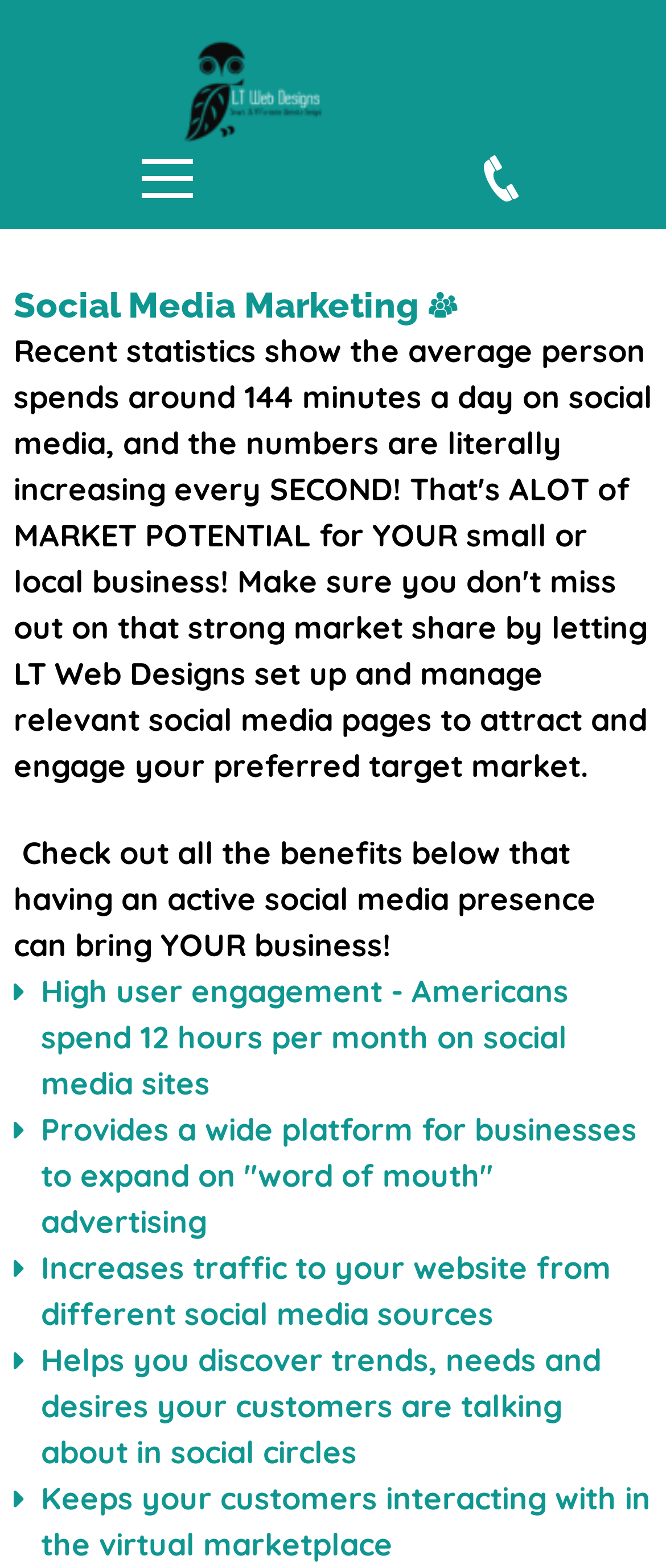Kindly provide the bounding box coordinates of the section you need to click on to fulfill the given instruction: "Check out the Portfolio".

[0.371, 0.356, 0.629, 0.408]